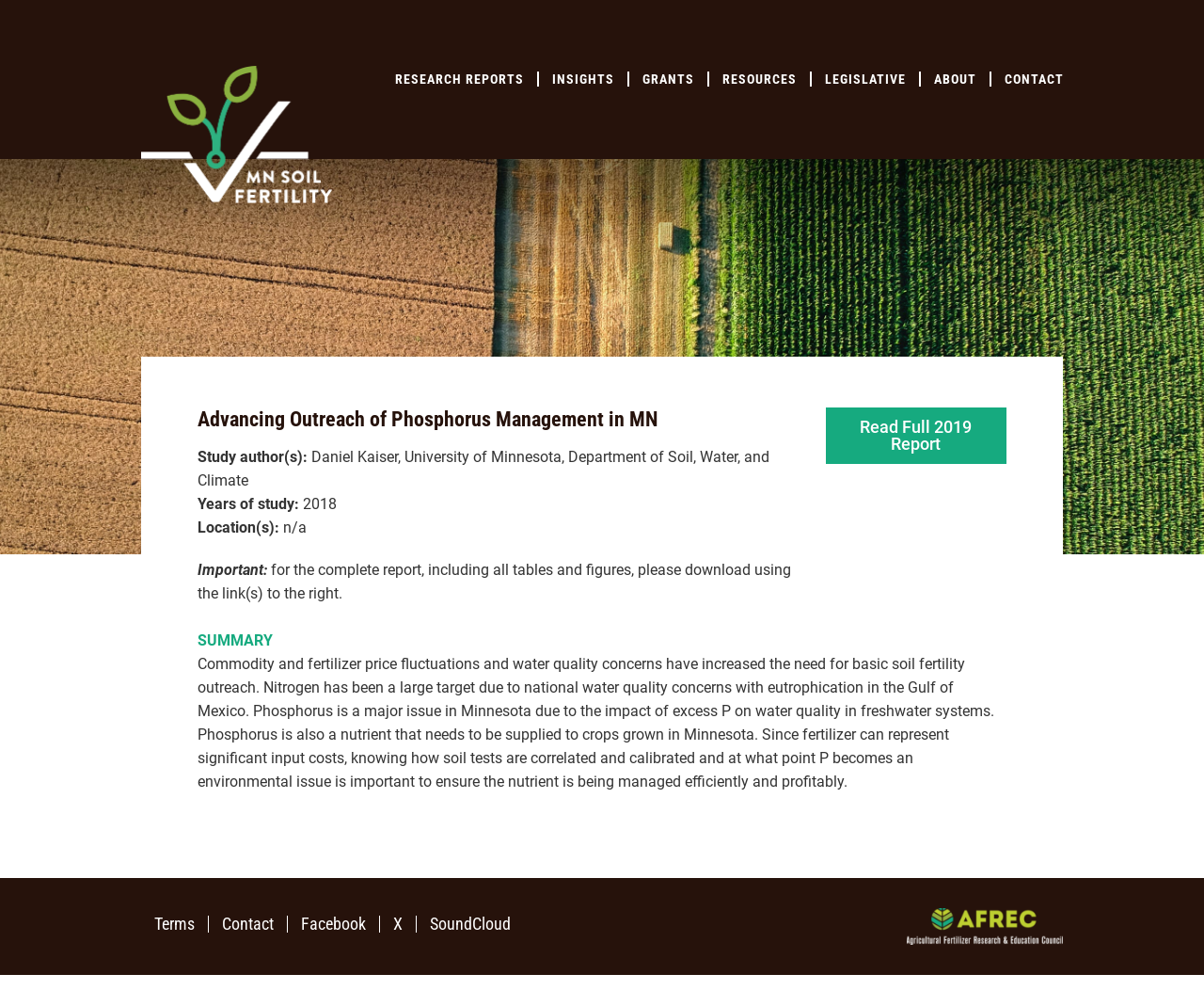What is the topic of the study mentioned on the webpage?
Refer to the image and give a detailed answer to the question.

The answer can be found in the article section of the webpage, where it is written 'Advancing Outreach of Phosphorus Management in MN'.